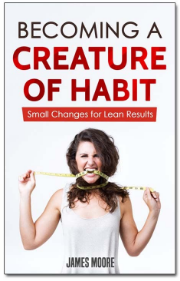What is the focus of the book according to the subtitle?
Please provide a comprehensive answer to the question based on the webpage screenshot.

The subtitle 'Small Changes for Lean Results' suggests that the book focuses on achievable lifestyle shifts for better fitness outcomes, implying that the book provides practical and realistic advice for readers.